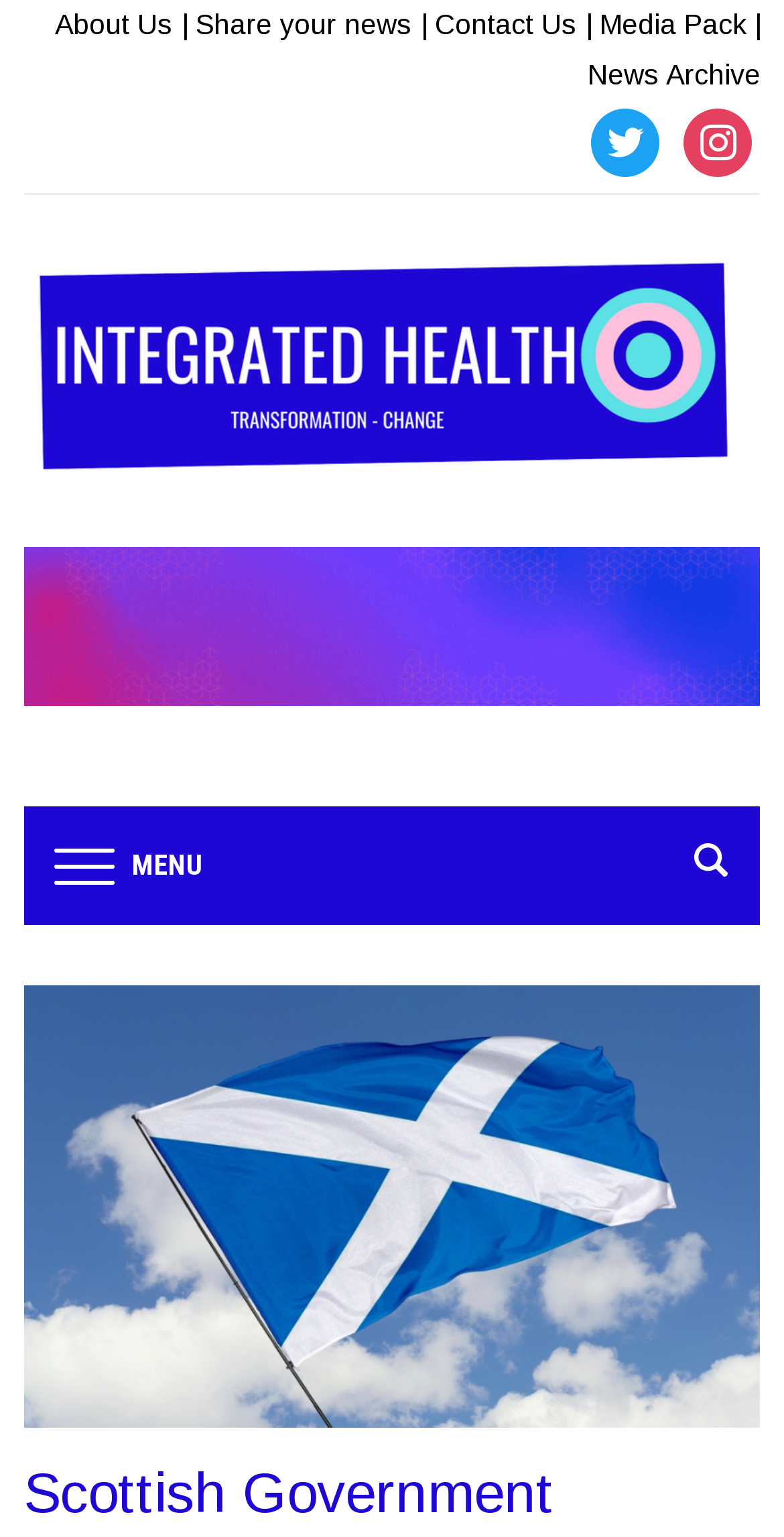What is the purpose of the button at the top right?
Look at the webpage screenshot and answer the question with a detailed explanation.

The button at the top right of the webpage is labeled as 'Search', indicating that it is used to search for content within the website.